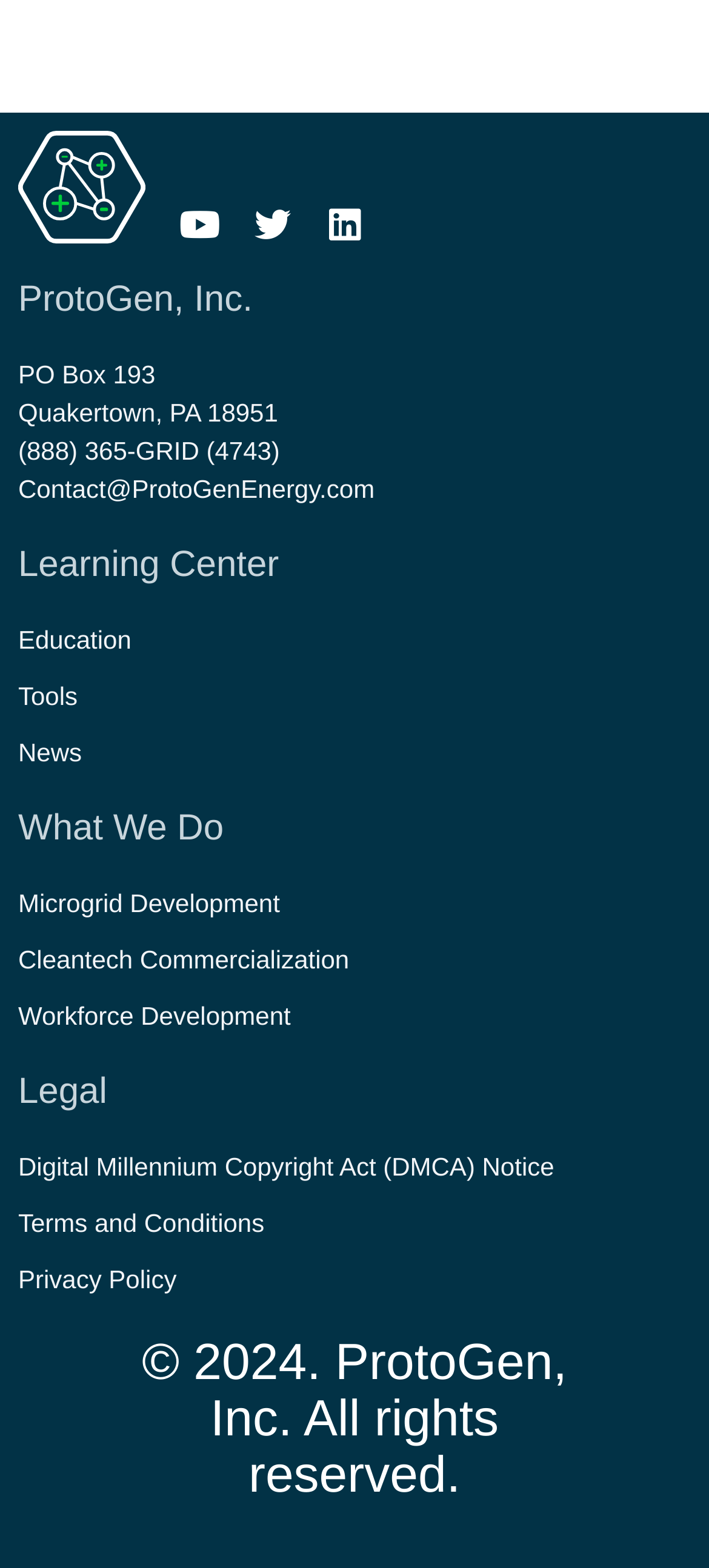Refer to the screenshot and give an in-depth answer to this question: How many social media links are there?

There are three social media links, namely Youtube, Twitter, and Linkedin, which can be found at the top of the webpage, below the company name.